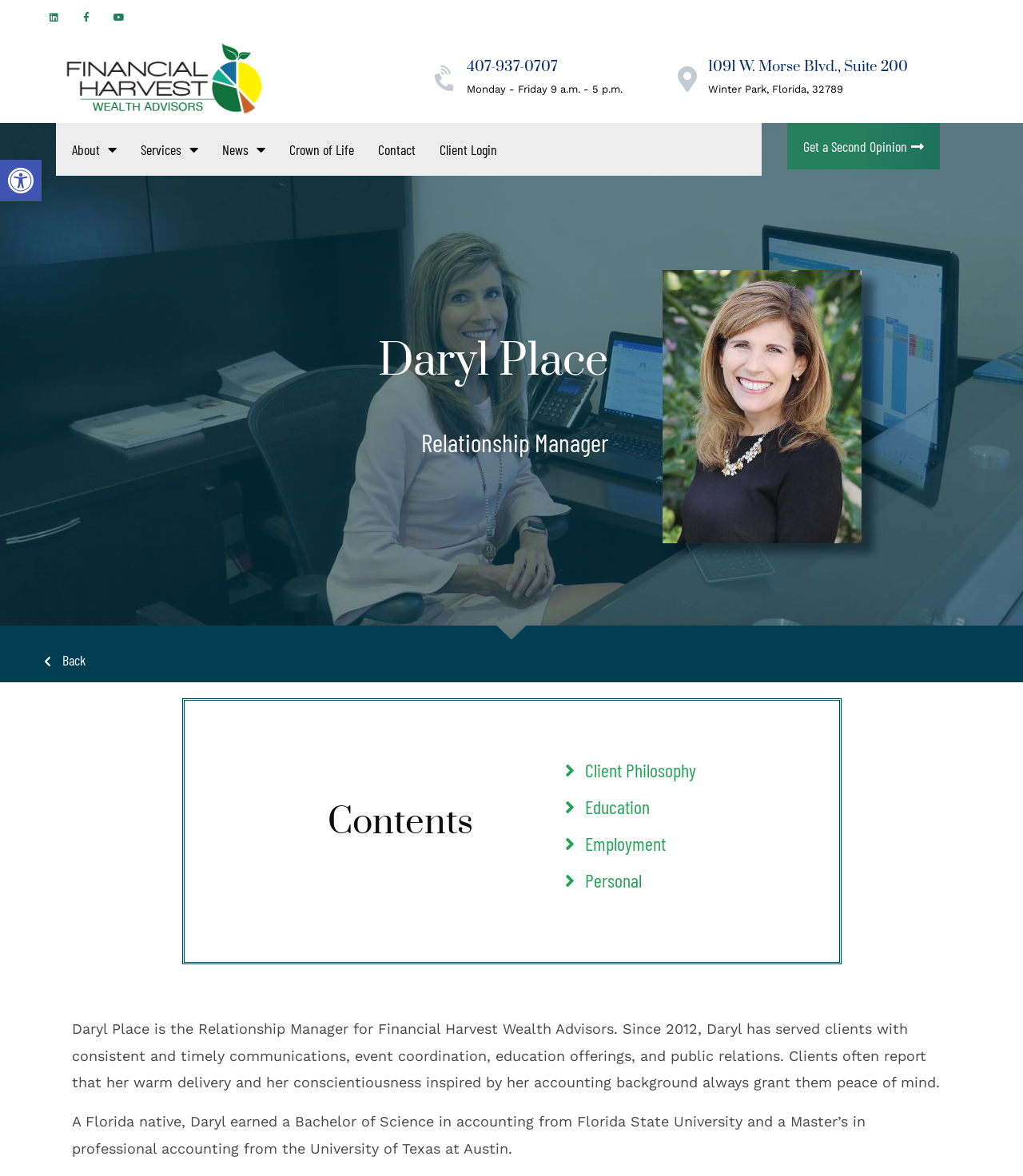Determine the bounding box for the UI element that matches this description: "Client Philosophy".

[0.552, 0.645, 0.68, 0.664]